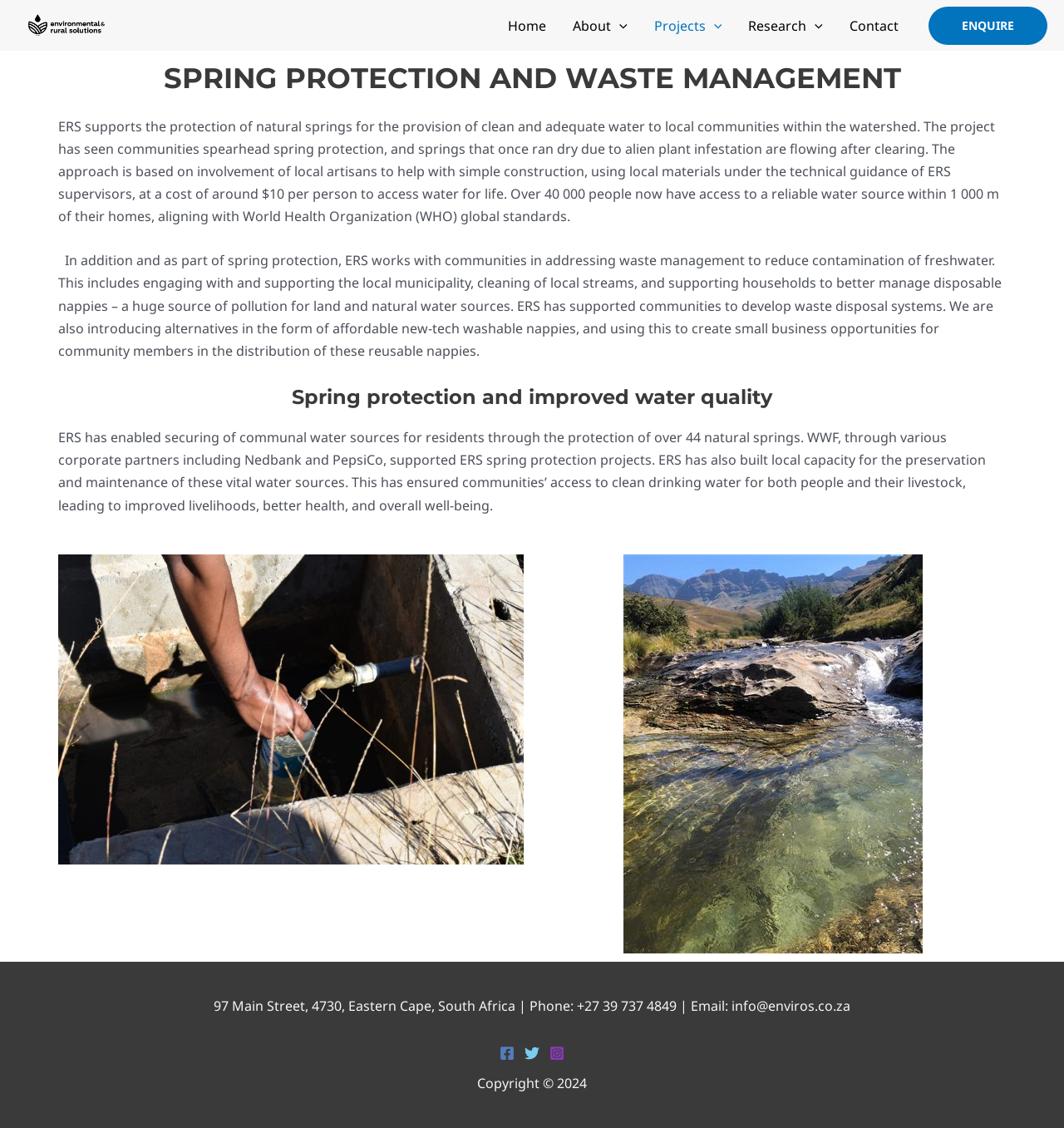What is the cost of spring protection per person?
Please provide a detailed answer to the question.

The webpage content mentions that the approach to spring protection involves using local materials and artisans, with a cost of around $10 per person to access water for life.